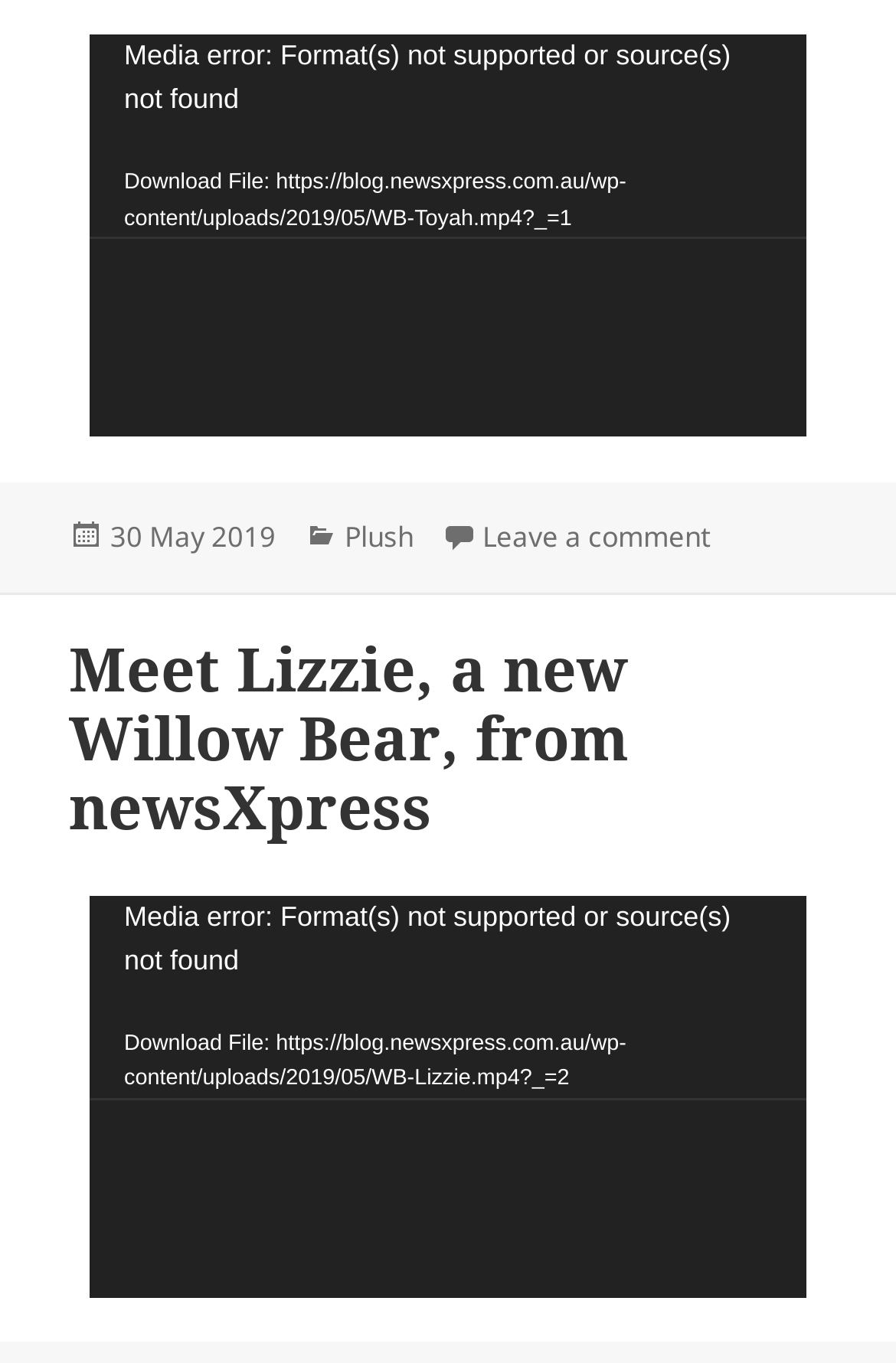Answer the following query with a single word or phrase:
What is the name of the bear mentioned in the header?

Lizzie